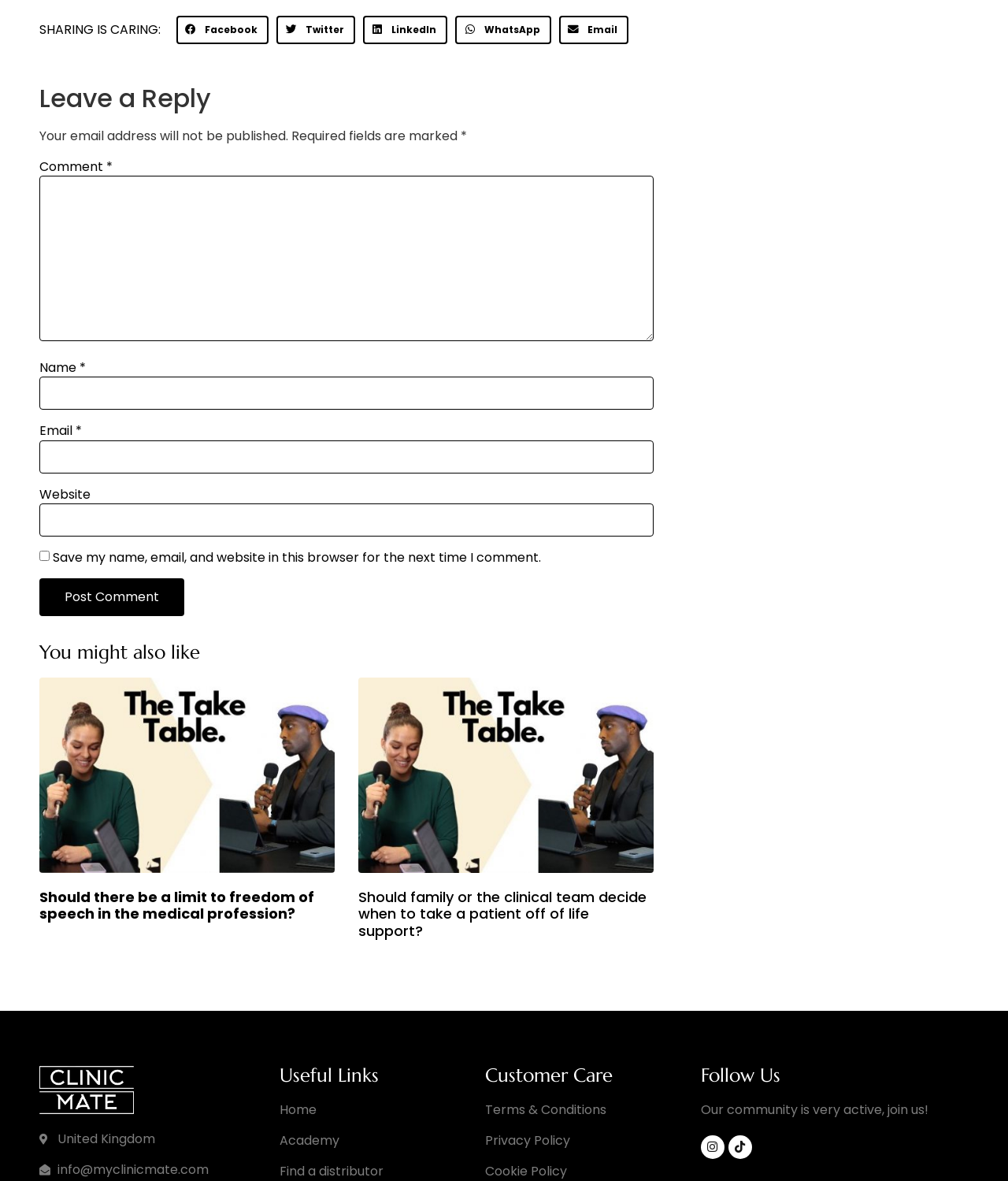What is the purpose of the buttons at the top? Using the information from the screenshot, answer with a single word or phrase.

Share on social media